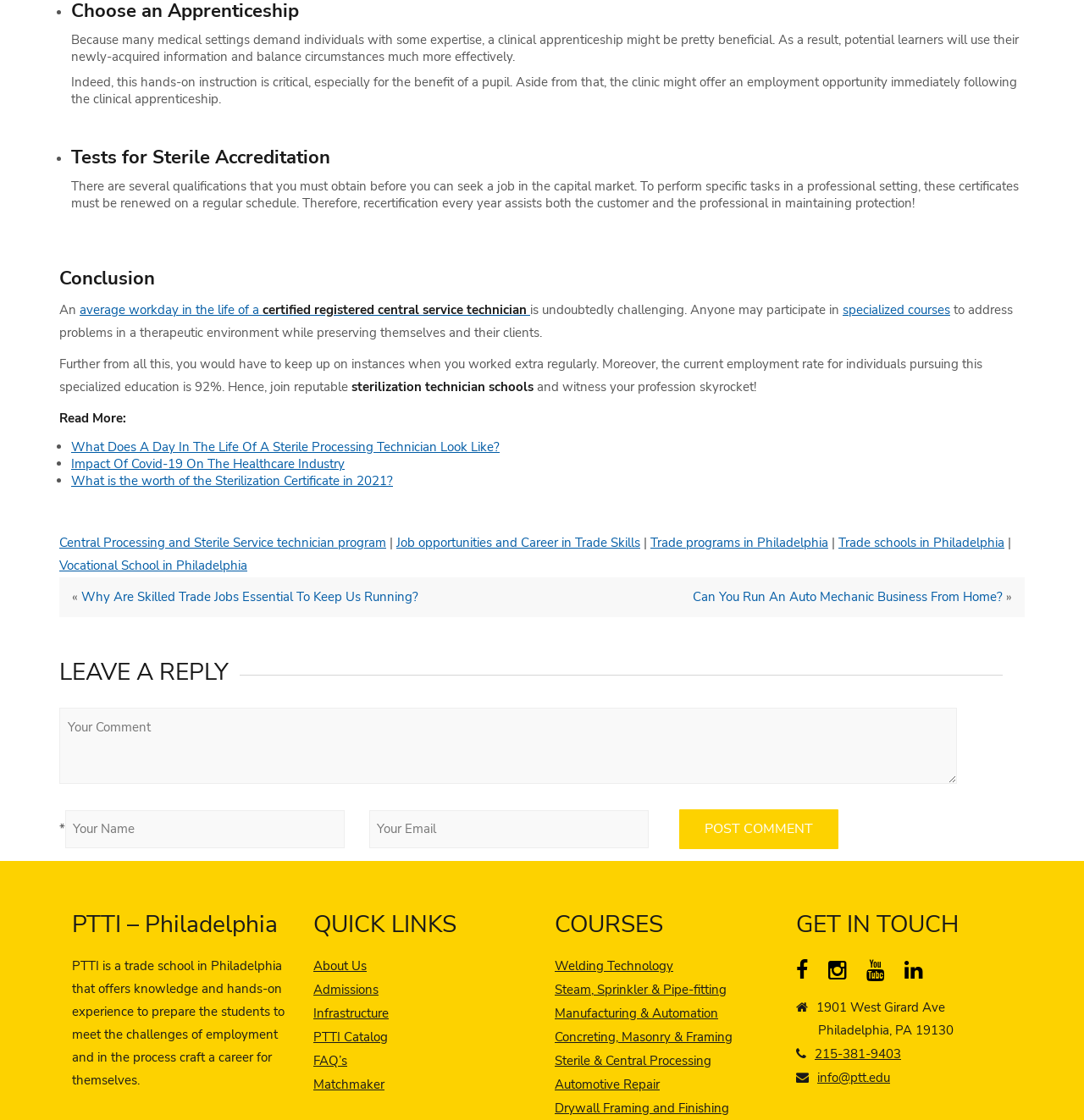Show the bounding box coordinates for the element that needs to be clicked to execute the following instruction: "Click 'September 29, 2022'". Provide the coordinates in the form of four float numbers between 0 and 1, i.e., [left, top, right, bottom].

None